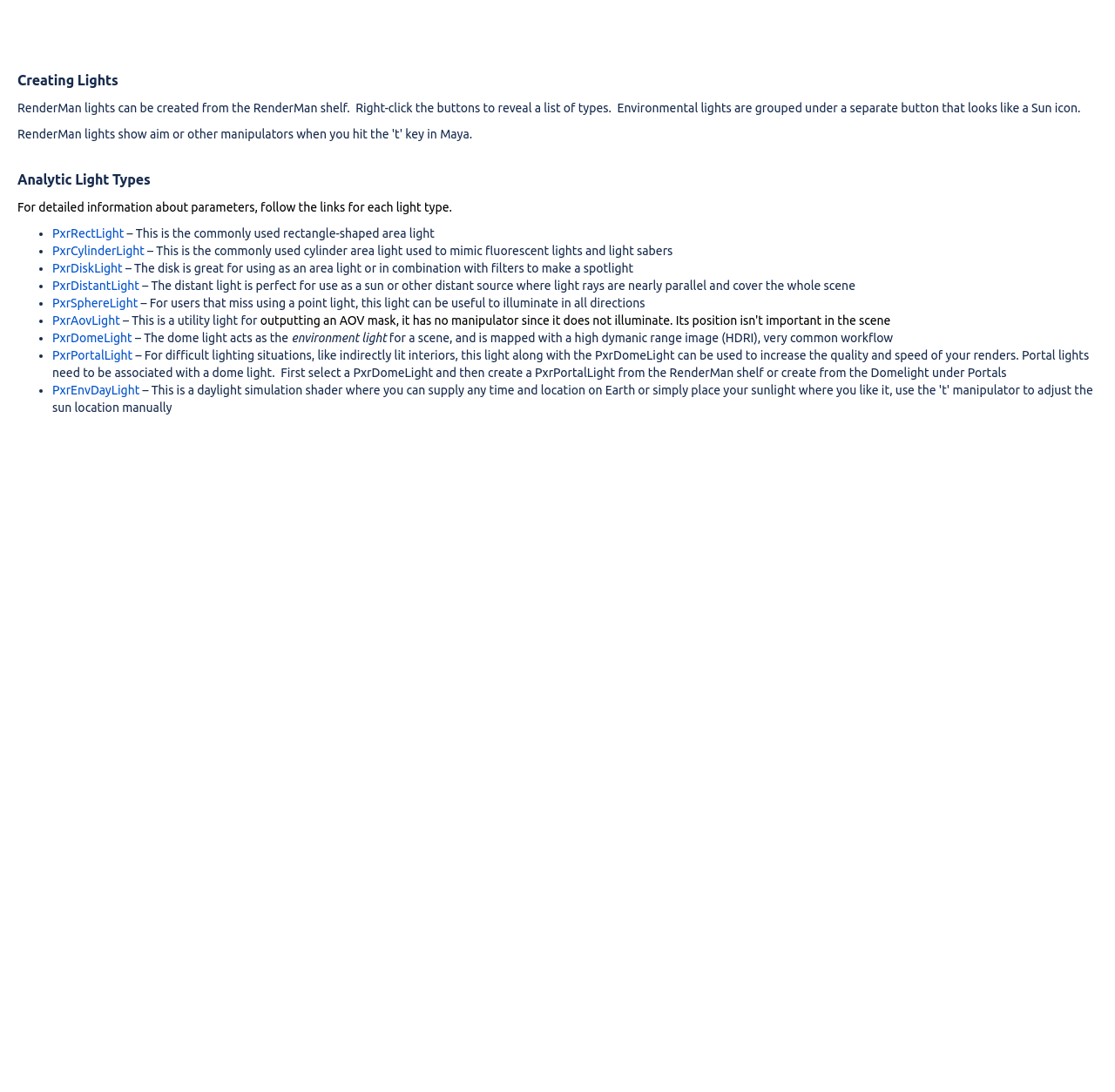Locate the bounding box coordinates of the area that needs to be clicked to fulfill the following instruction: "Learn about PxrPortalLight". The coordinates should be in the format of four float numbers between 0 and 1, namely [left, top, right, bottom].

[0.047, 0.319, 0.119, 0.332]